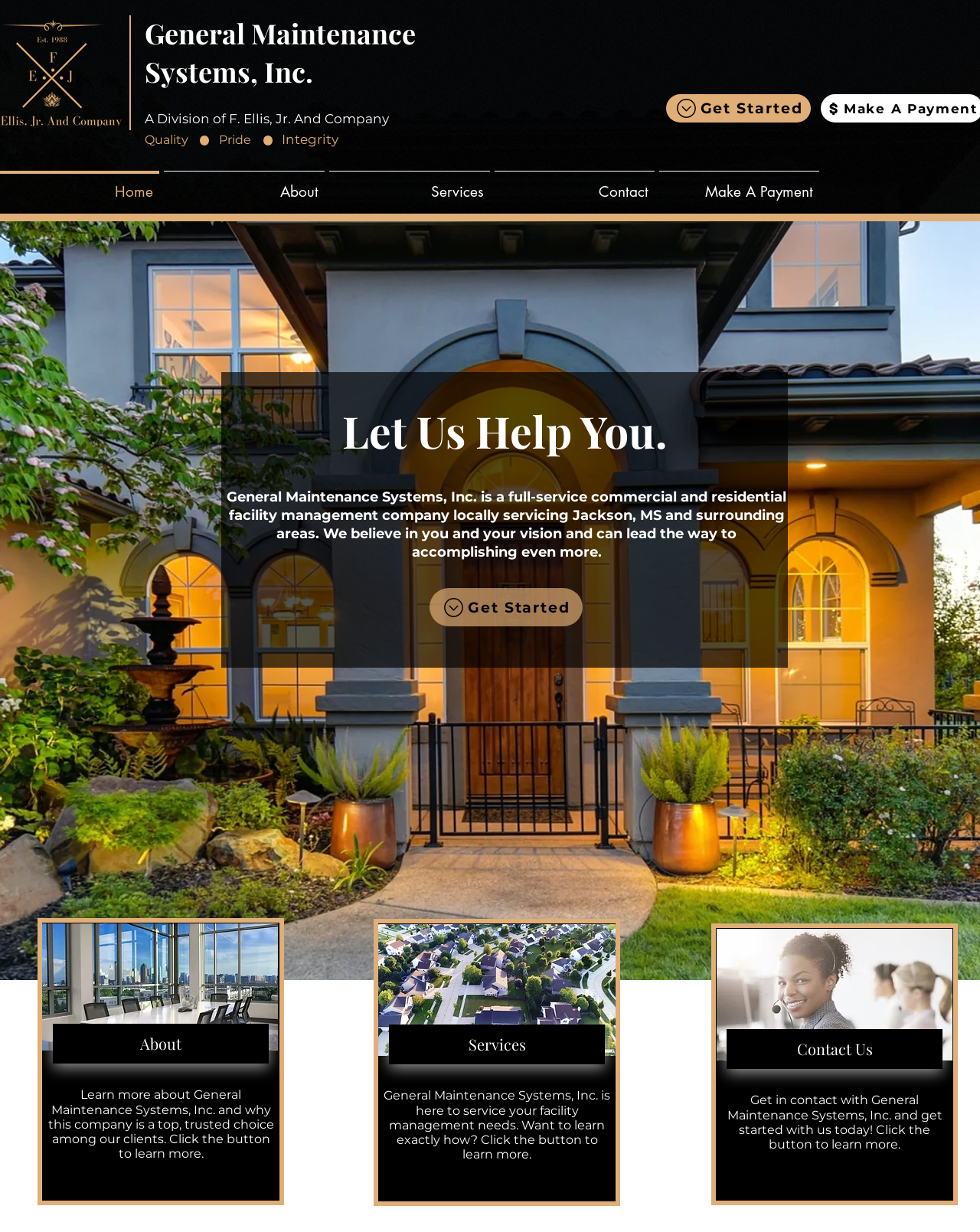What is the company name?
Answer briefly with a single word or phrase based on the image.

General Maintenance Systems, Inc.